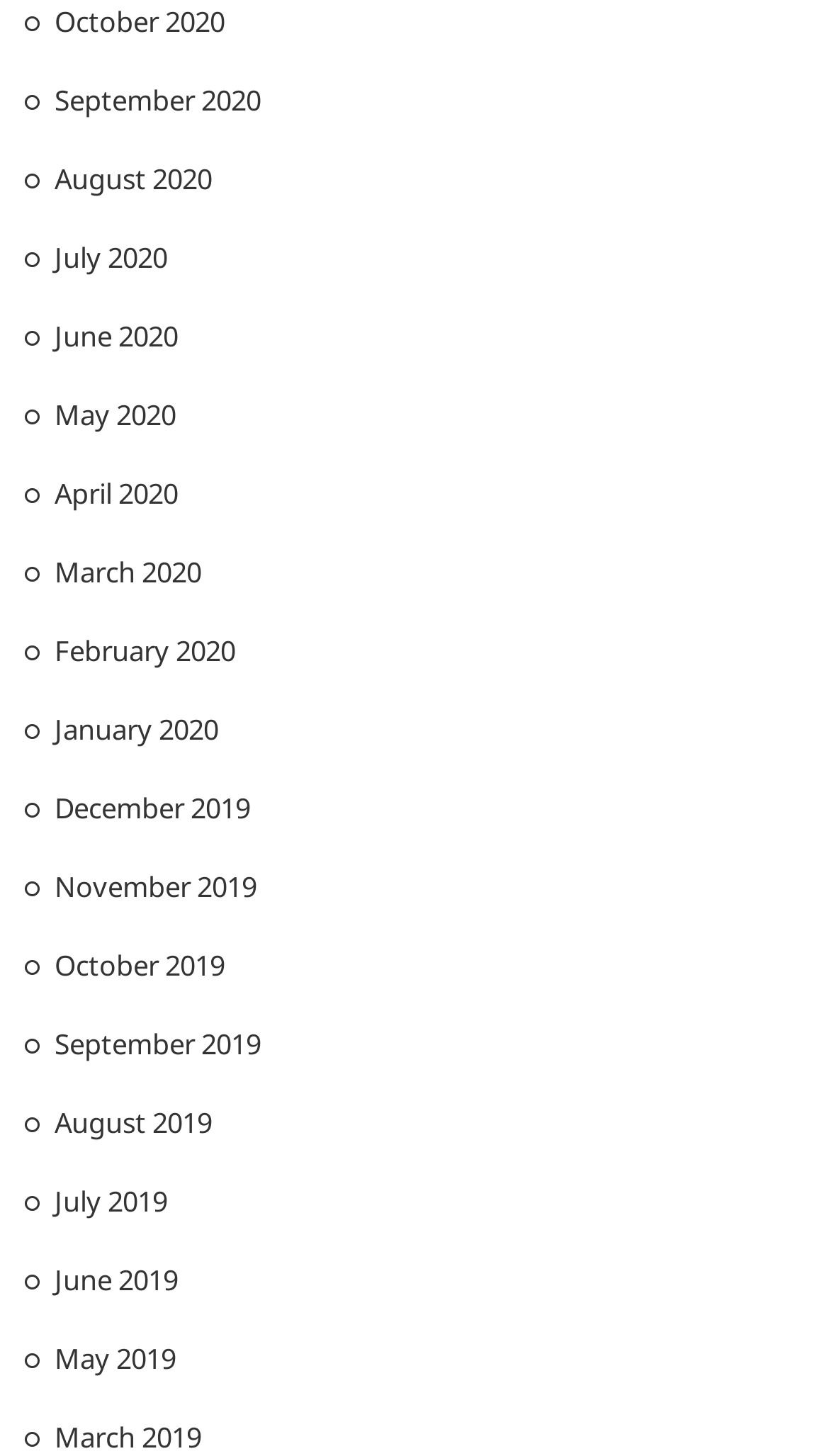How many links are there on the webpage?
Answer the question with a single word or phrase derived from the image.

18